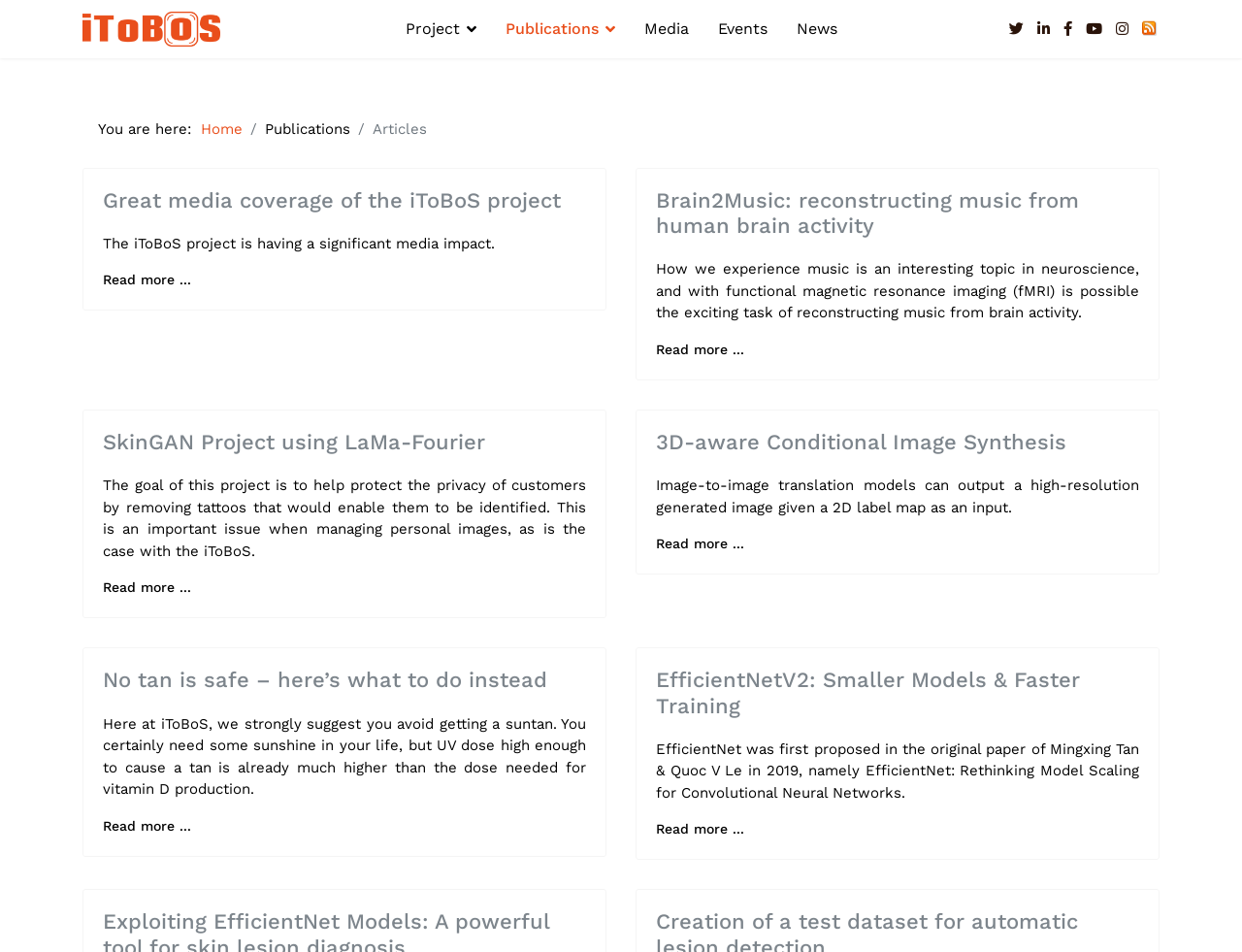Please find the bounding box coordinates of the section that needs to be clicked to achieve this instruction: "Click the iToBoS Project link".

[0.066, 0.012, 0.177, 0.049]